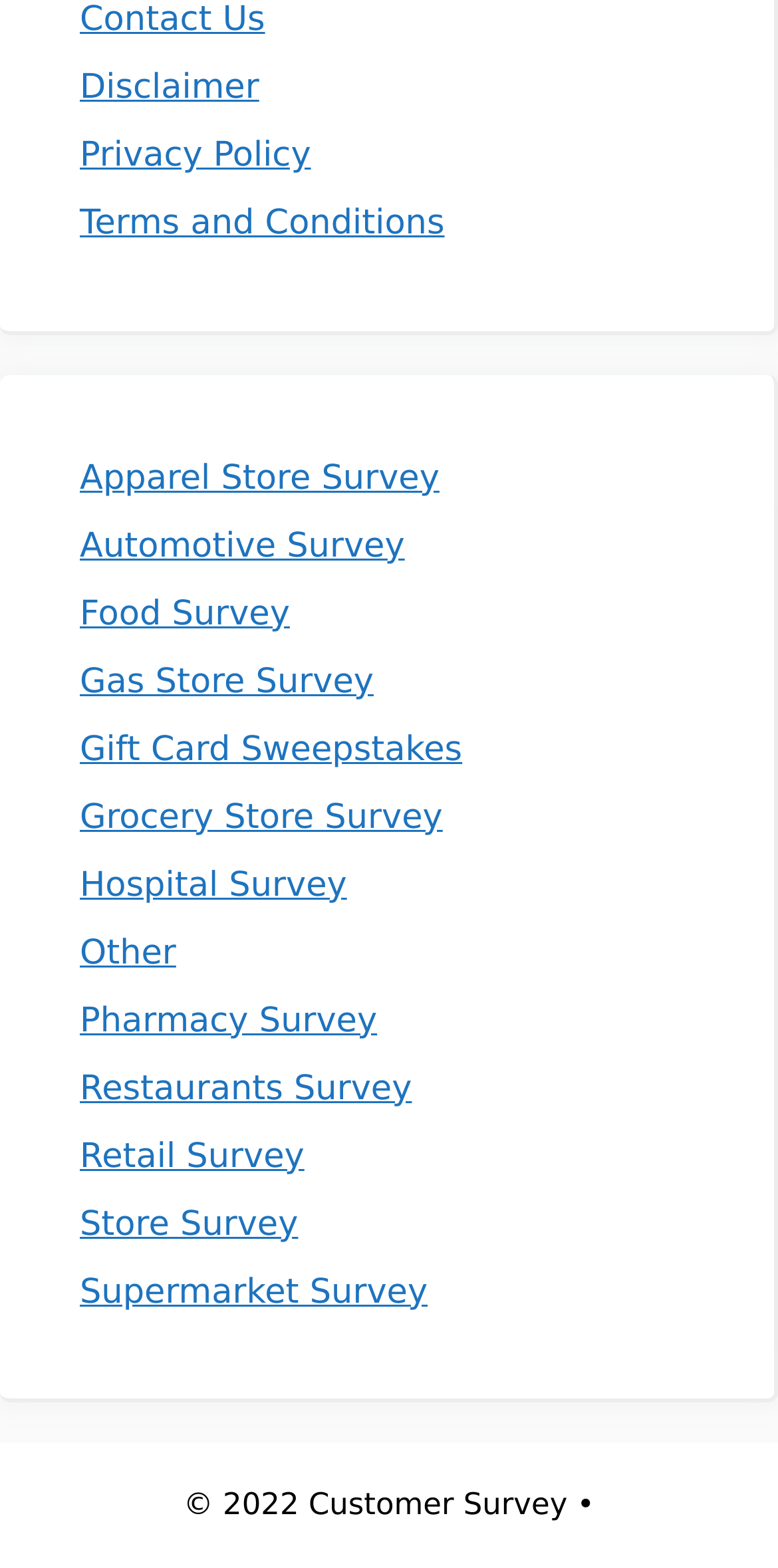Locate the bounding box coordinates of the area to click to fulfill this instruction: "Take the Apparel Store Survey". The bounding box should be presented as four float numbers between 0 and 1, in the order [left, top, right, bottom].

[0.103, 0.292, 0.565, 0.318]